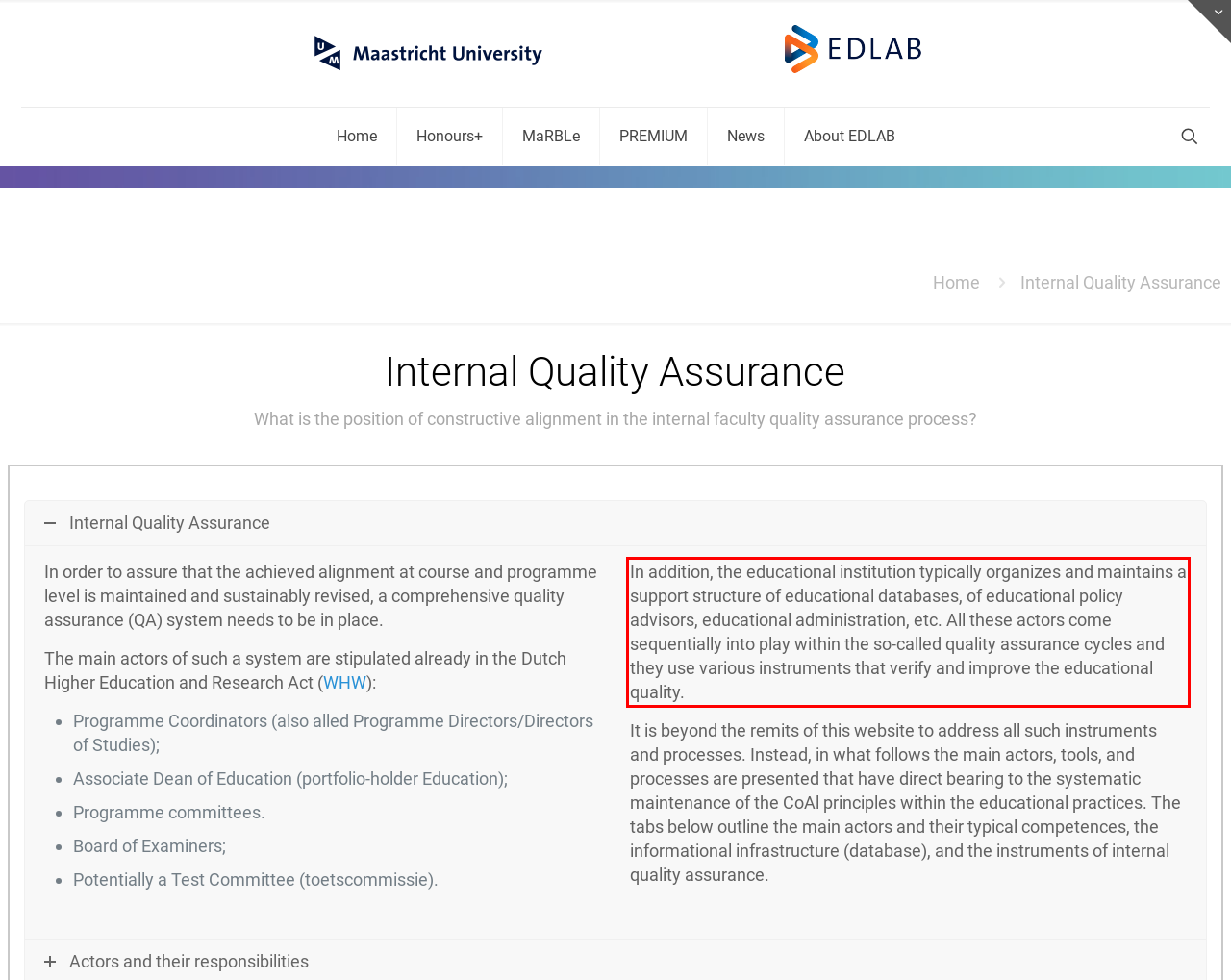Examine the webpage screenshot, find the red bounding box, and extract the text content within this marked area.

In addition, the educational institution typically organizes and maintains a support structure of educational databases, of educational policy advisors, educational administration, etc. All these actors come sequentially into play within the so-called quality assurance cycles and they use various instruments that verify and improve the educational quality.